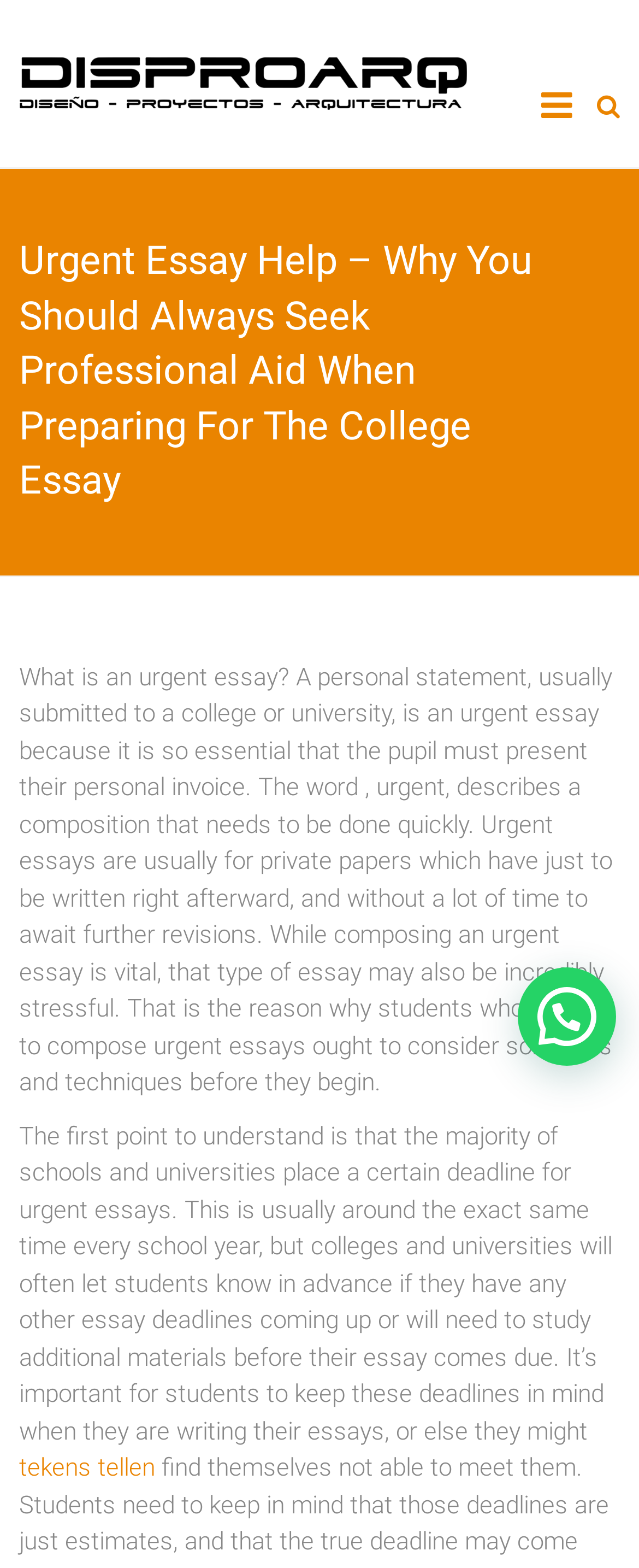Given the webpage screenshot and the description, determine the bounding box coordinates (top-left x, top-left y, bottom-right x, bottom-right y) that define the location of the UI element matching this description: tekens tellen

[0.03, 0.927, 0.243, 0.946]